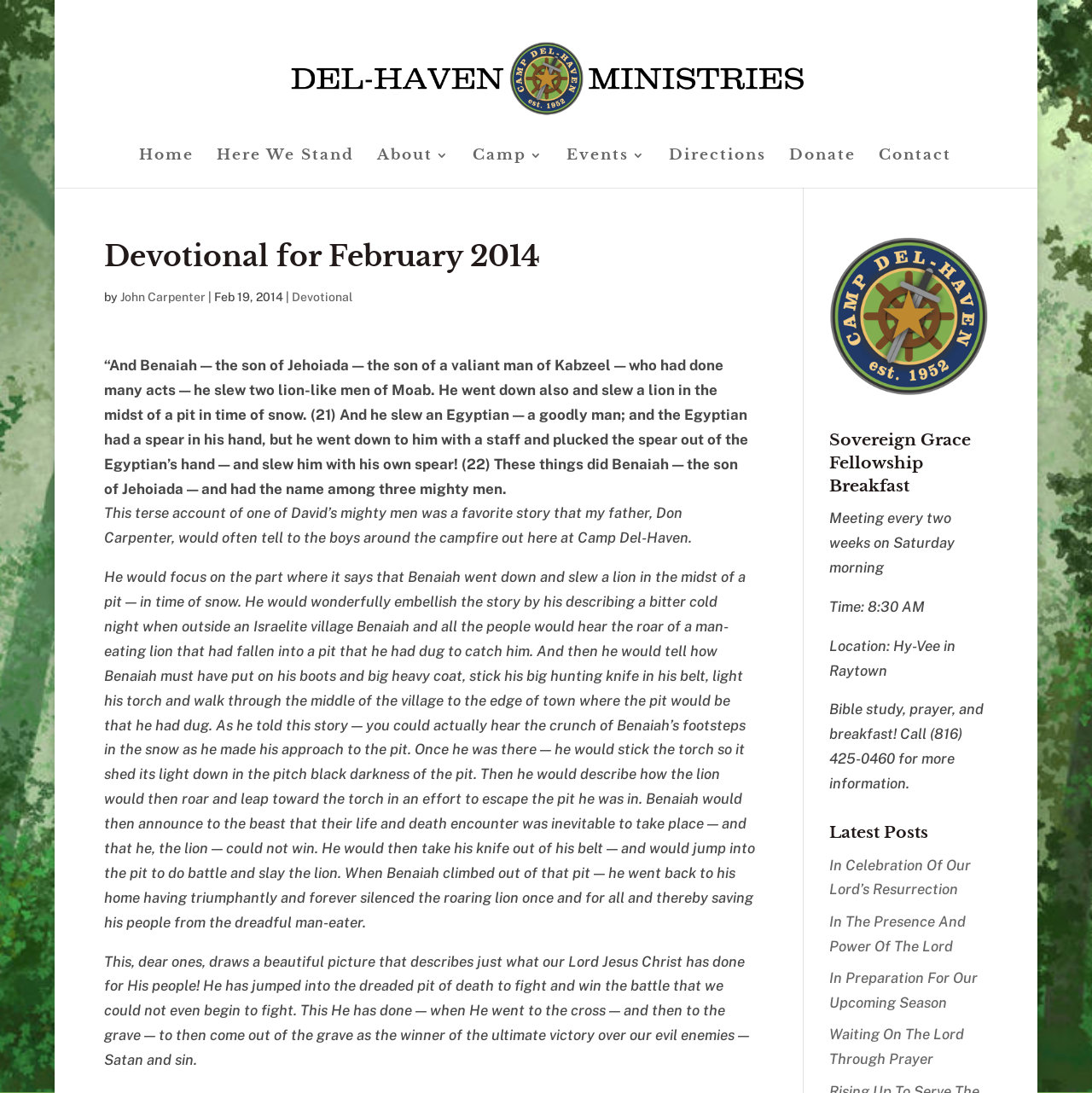Using the information shown in the image, answer the question with as much detail as possible: What is the time of the Sovereign Grace Fellowship Breakfast?

The time of the Sovereign Grace Fellowship Breakfast can be found in the section with the heading 'Sovereign Grace Fellowship Breakfast', where it says 'Time: 8:30 AM'.